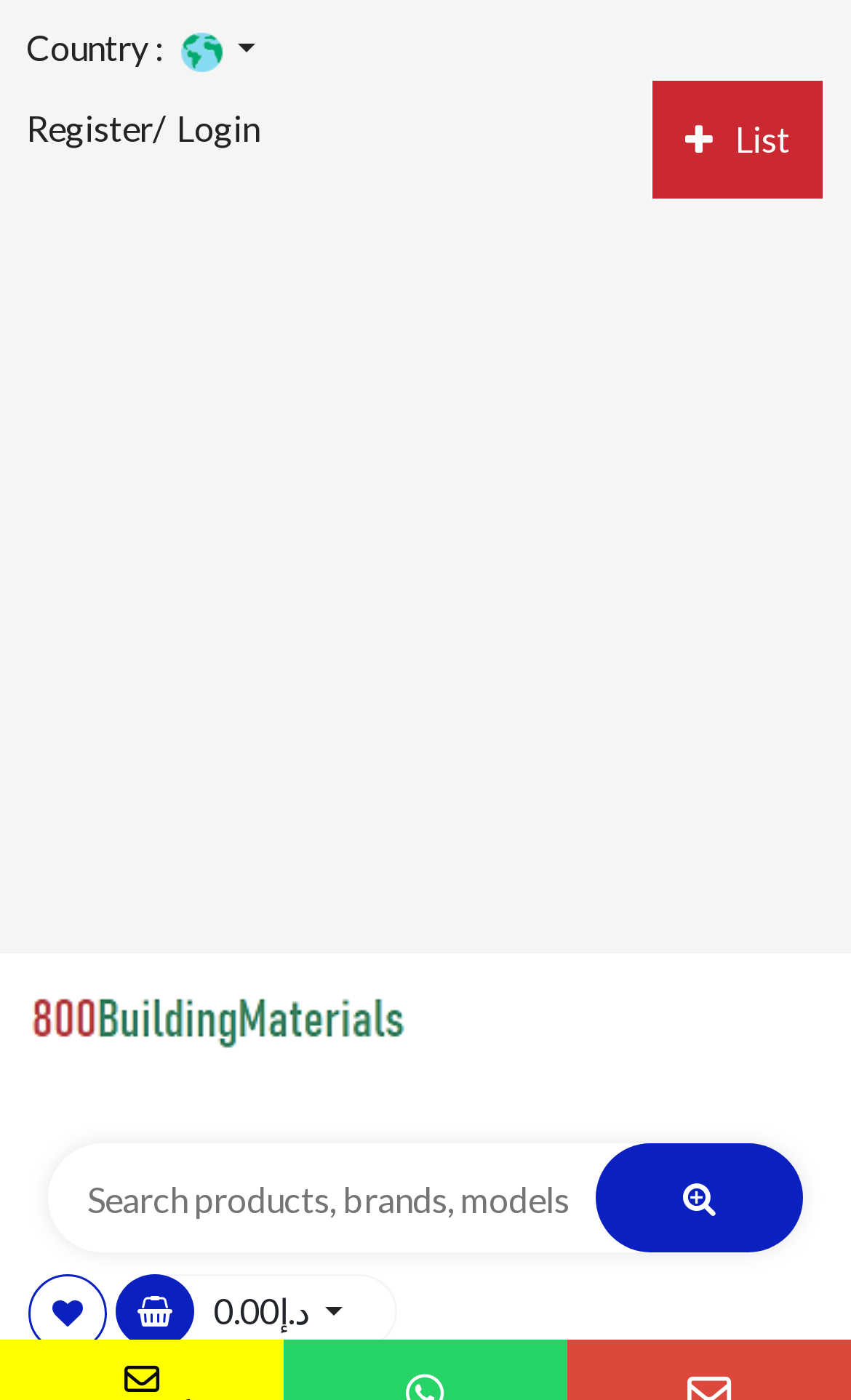Identify the webpage's primary heading and generate its text.

Round Threading Die, Machine Thread Right Hand Thread Adapter Detective Process Steel Cast Iron Copper and Aluminum